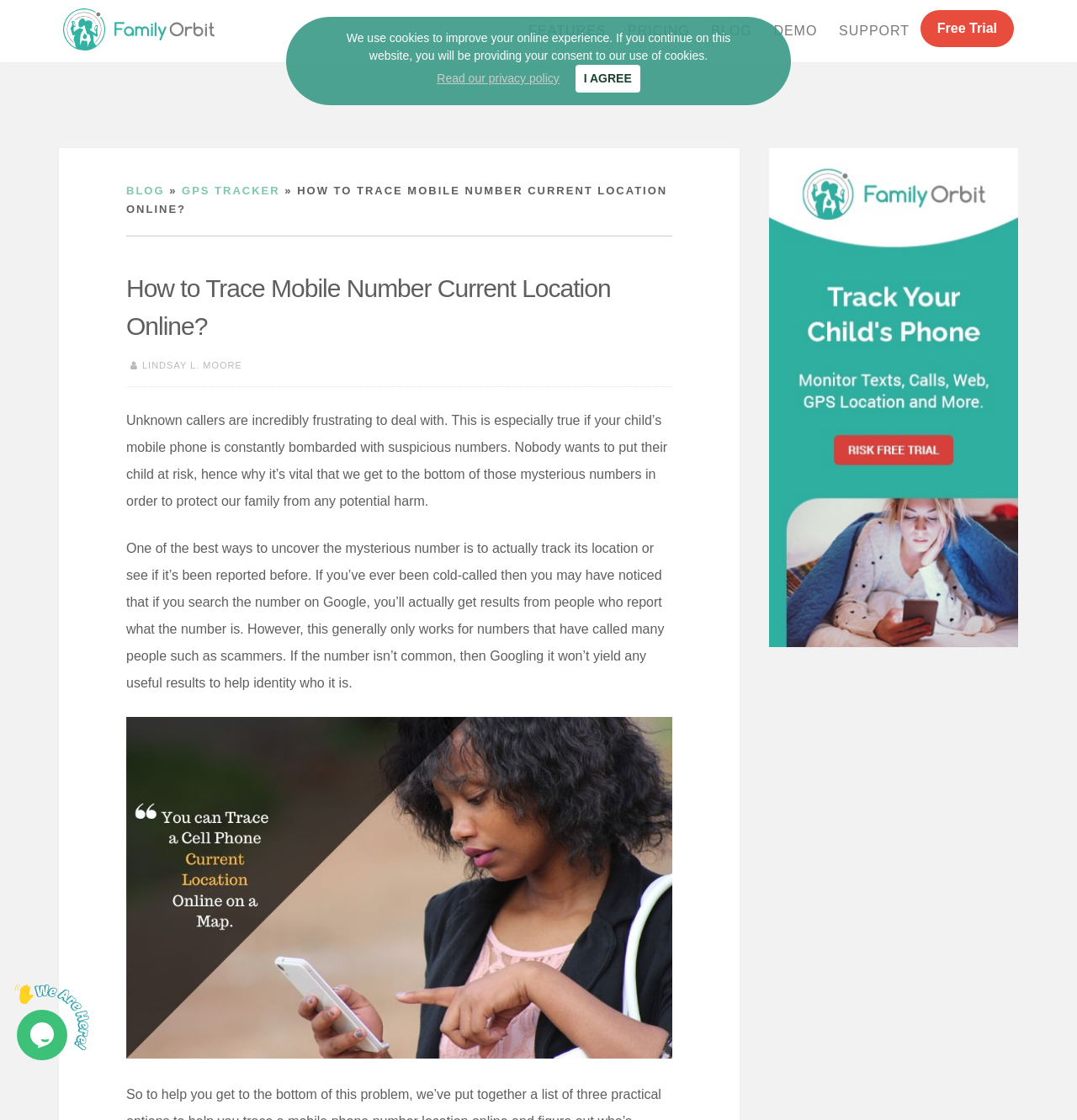What is the name of the GPS tracker mentioned?
Analyze the screenshot and provide a detailed answer to the question.

The name of the GPS tracker mentioned is Family Orbit, as indicated by the link 'Family Orbit free trial' and the image with the text 'Family Orbit free trial'.